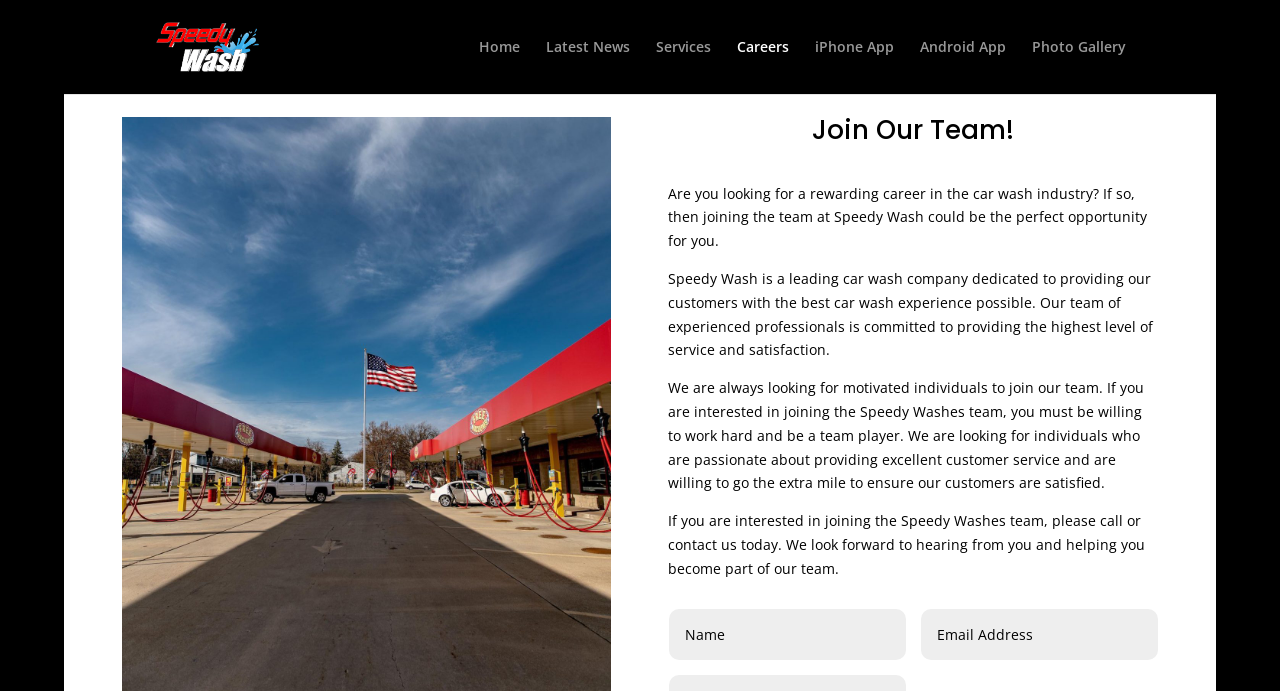Determine the bounding box coordinates of the clickable element to achieve the following action: 'Enter text in the first text box'. Provide the coordinates as four float values between 0 and 1, formatted as [left, top, right, bottom].

[0.523, 0.881, 0.708, 0.955]